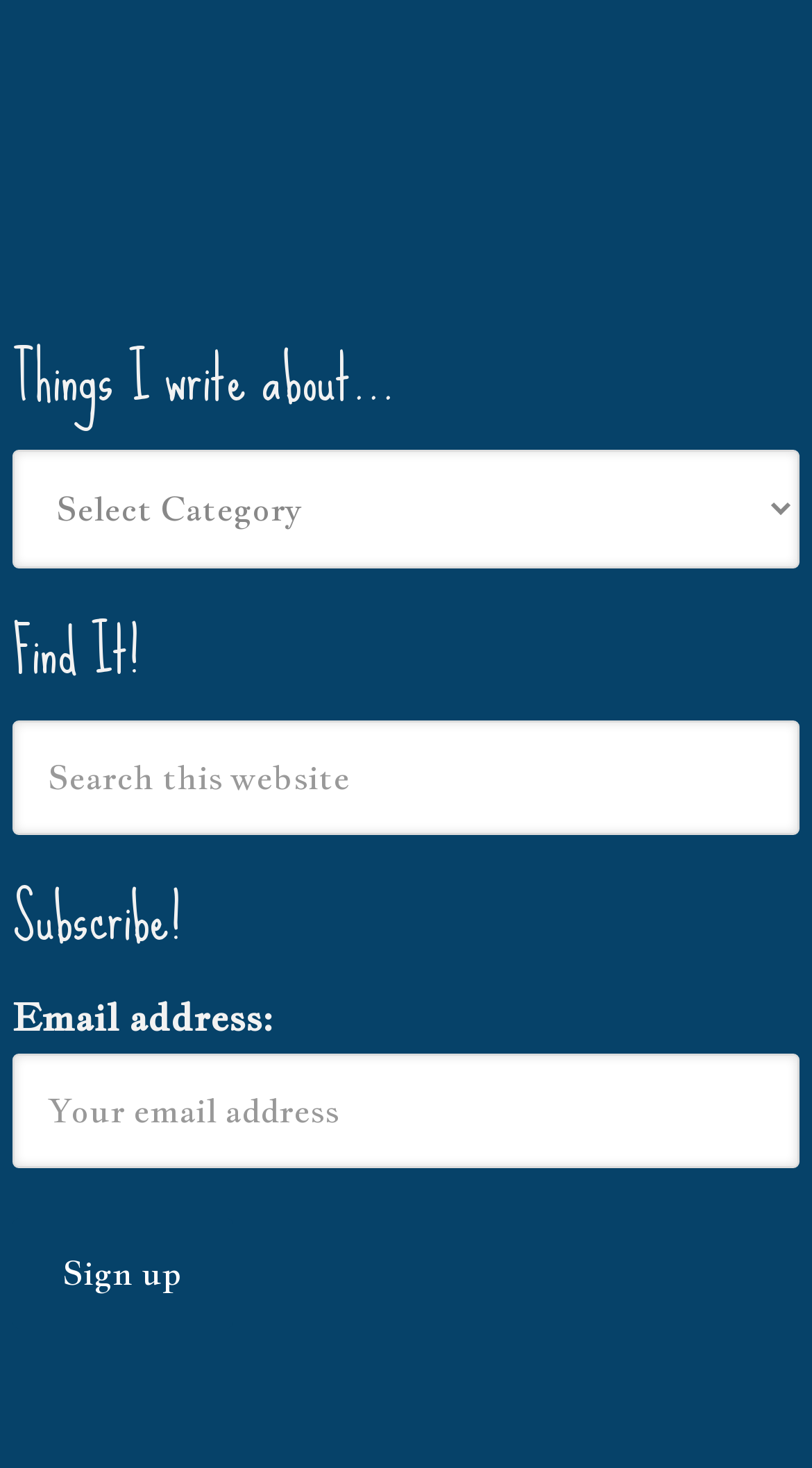What is the purpose of the search box?
Can you offer a detailed and complete answer to this question?

The search box is located below the 'Find It!' heading, and it has a searchbox with a placeholder text 'Search this website'. This suggests that the purpose of the search box is to search for content within the website.